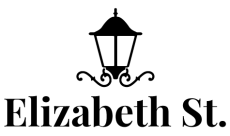Please give a one-word or short phrase response to the following question: 
What font style is used for the text in the logo?

serif